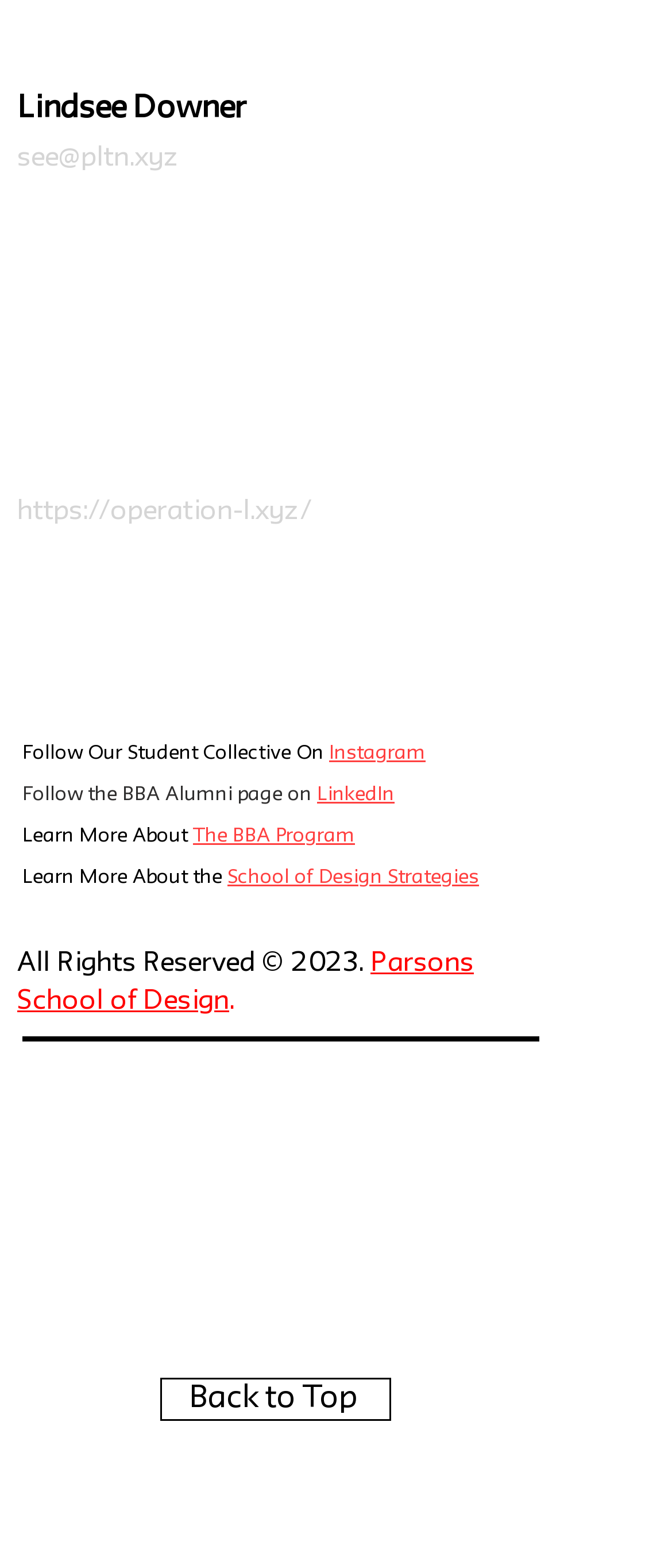Please provide a comprehensive answer to the question based on the screenshot: What is the program mentioned on the page?

I found the program mentioned on the webpage, which is the 'BBA Program', located in the middle of the page with a link to 'Learn More About The BBA Program'.